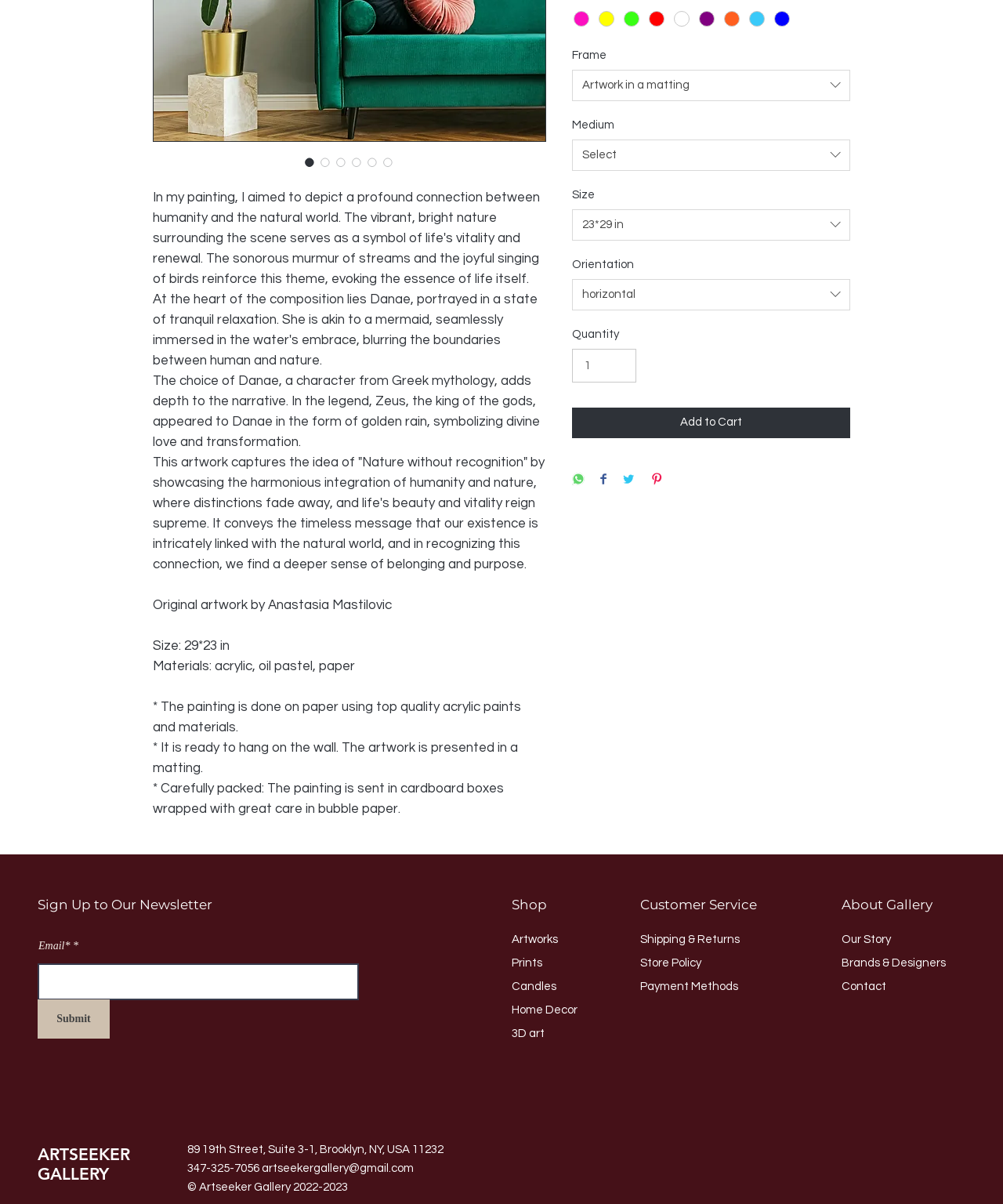Given the element description, predict the bounding box coordinates in the format (top-left x, top-left y, bottom-right x, bottom-right y). Make sure all values are between 0 and 1. Here is the element description: Shipping & Returns

[0.638, 0.775, 0.737, 0.785]